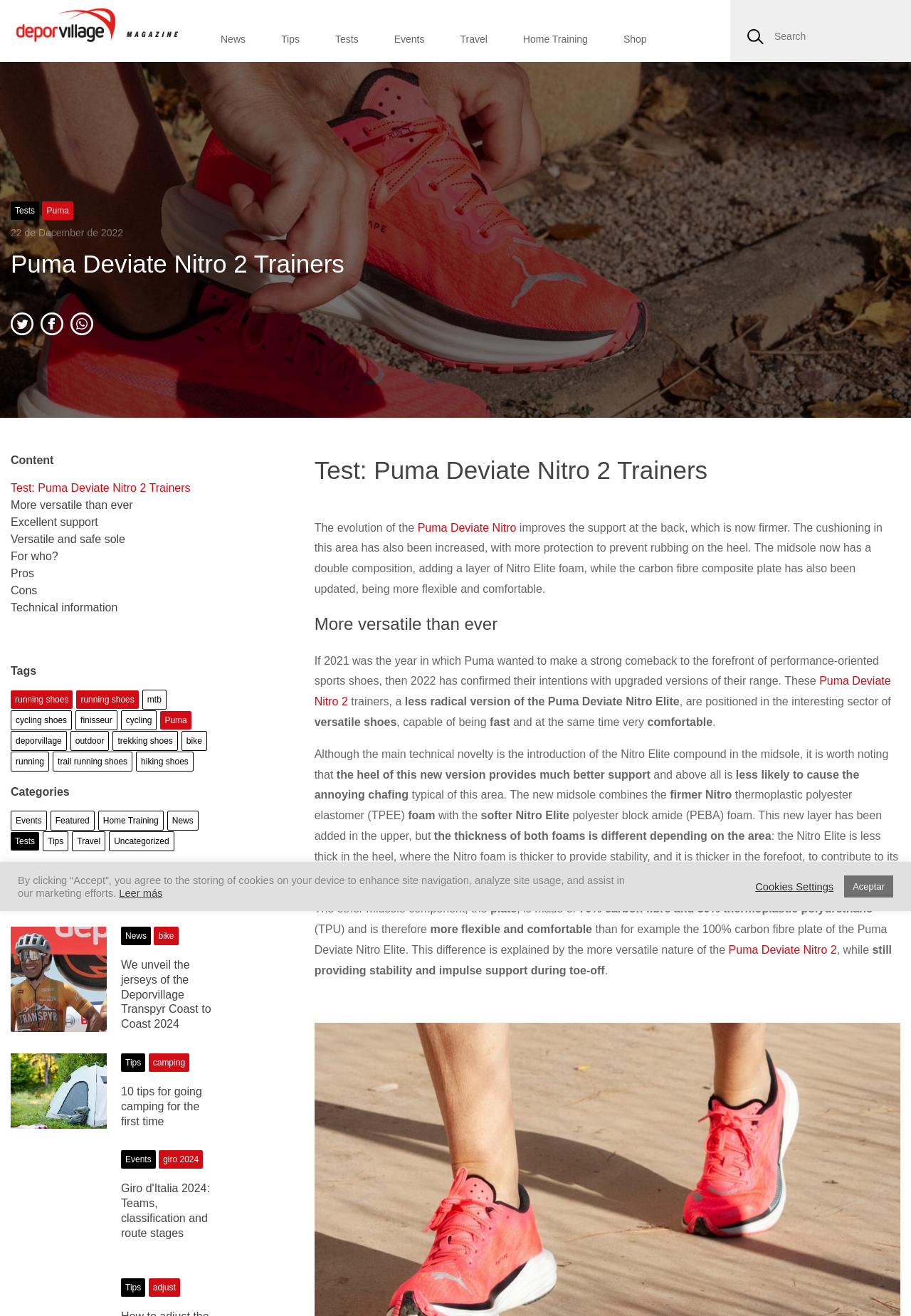Given the webpage screenshot, identify the bounding box of the UI element that matches this description: "trail running shoes".

[0.058, 0.571, 0.145, 0.586]